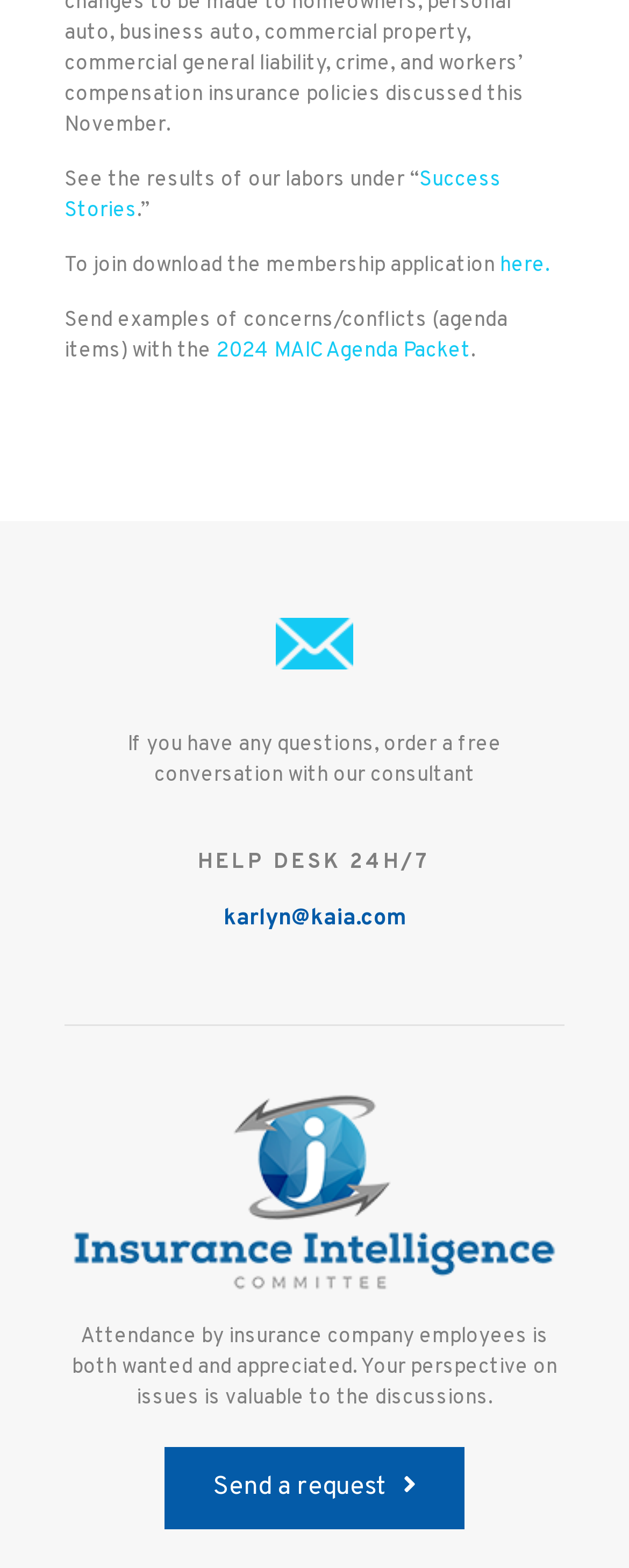Based on the element description Success Stories, identify the bounding box of the UI element in the given webpage screenshot. The coordinates should be in the format (top-left x, top-left y, bottom-right x, bottom-right y) and must be between 0 and 1.

[0.103, 0.107, 0.797, 0.143]